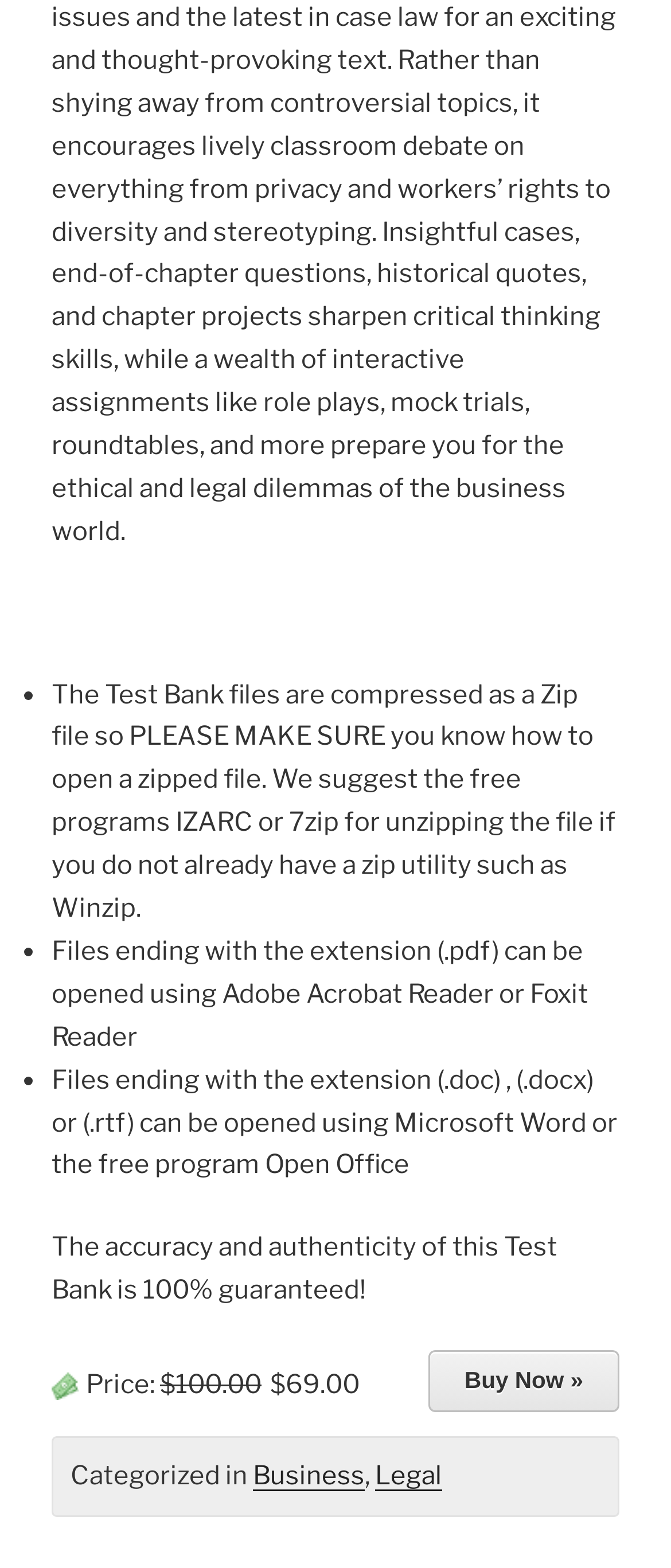What is the guarantee of the test bank's accuracy?
Answer with a single word or phrase by referring to the visual content.

100%